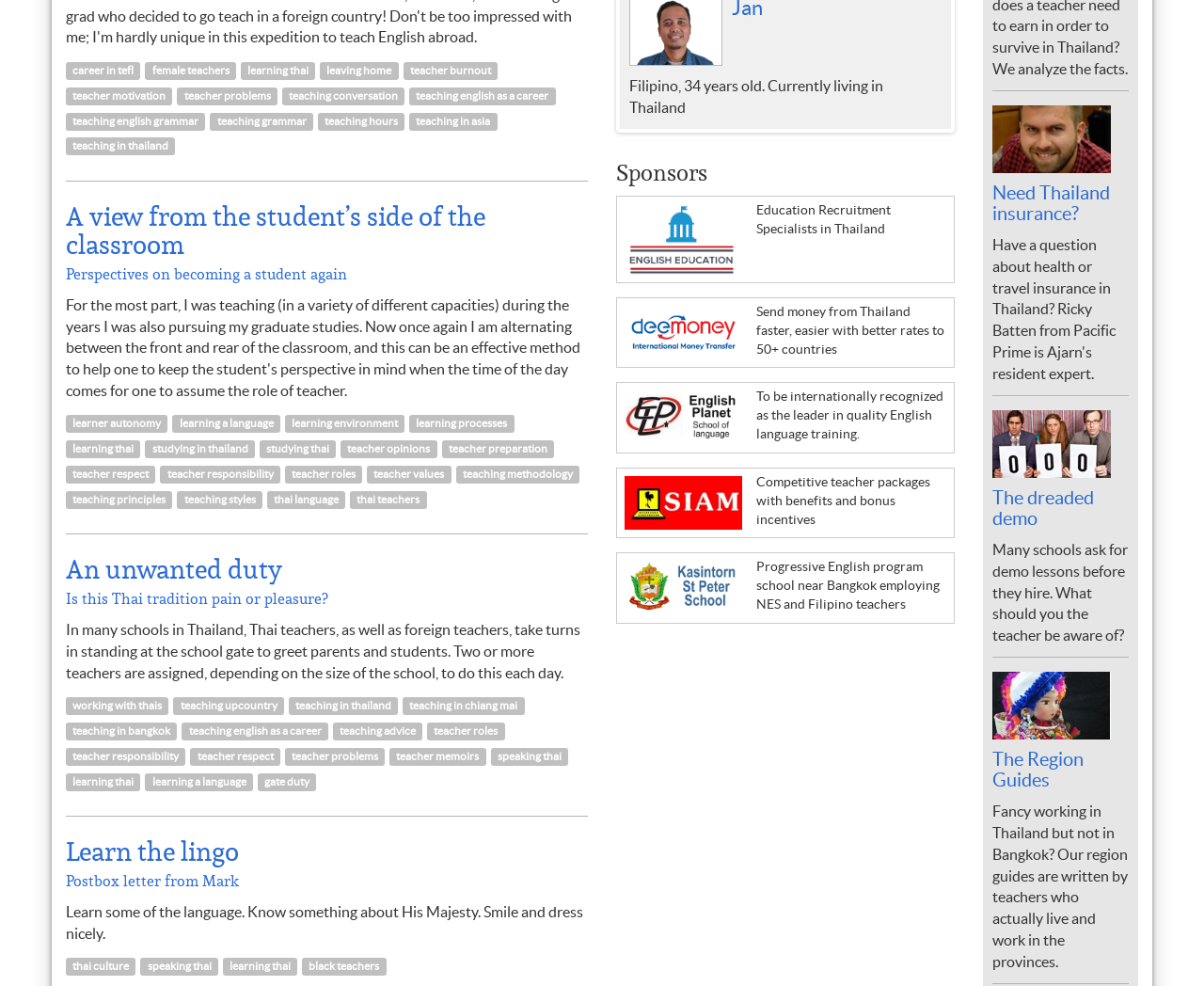How many sponsors are listed on the webpage?
Based on the visual content, answer with a single word or a brief phrase.

4